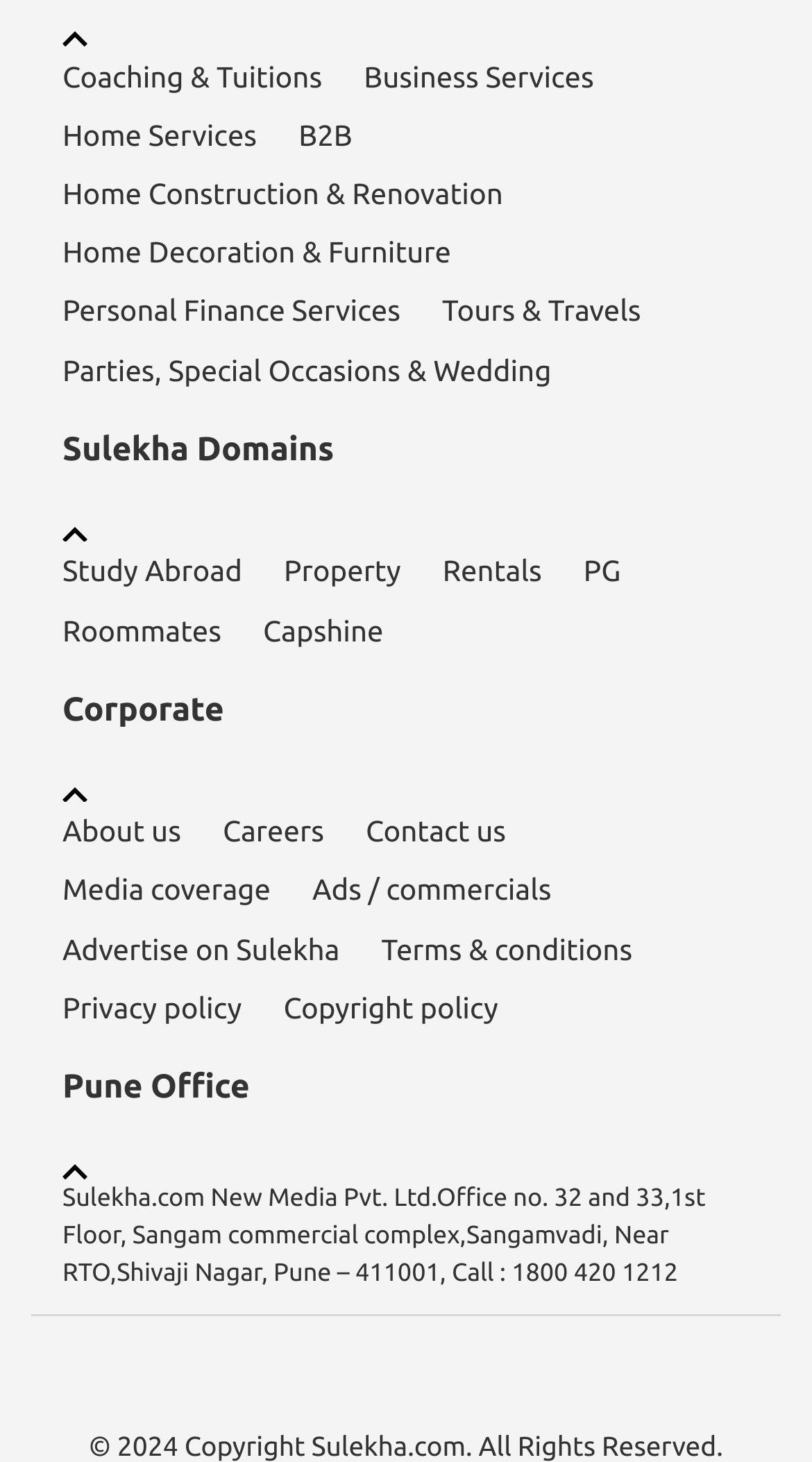Answer the following inquiry with a single word or phrase:
What are the main categories on the website?

Coaching, Business, Home, etc.